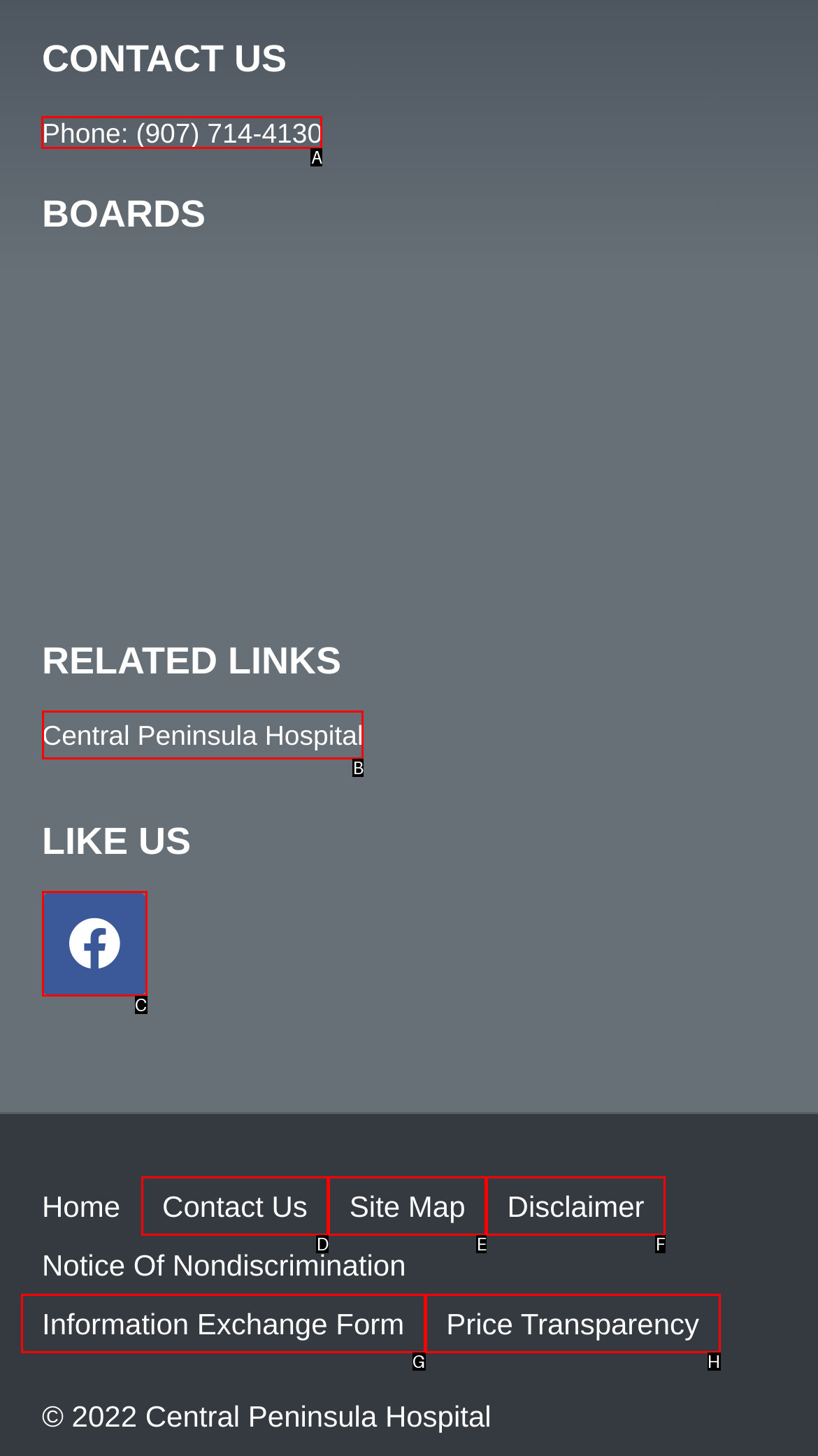Determine which HTML element should be clicked for this task: call the phone number
Provide the option's letter from the available choices.

A